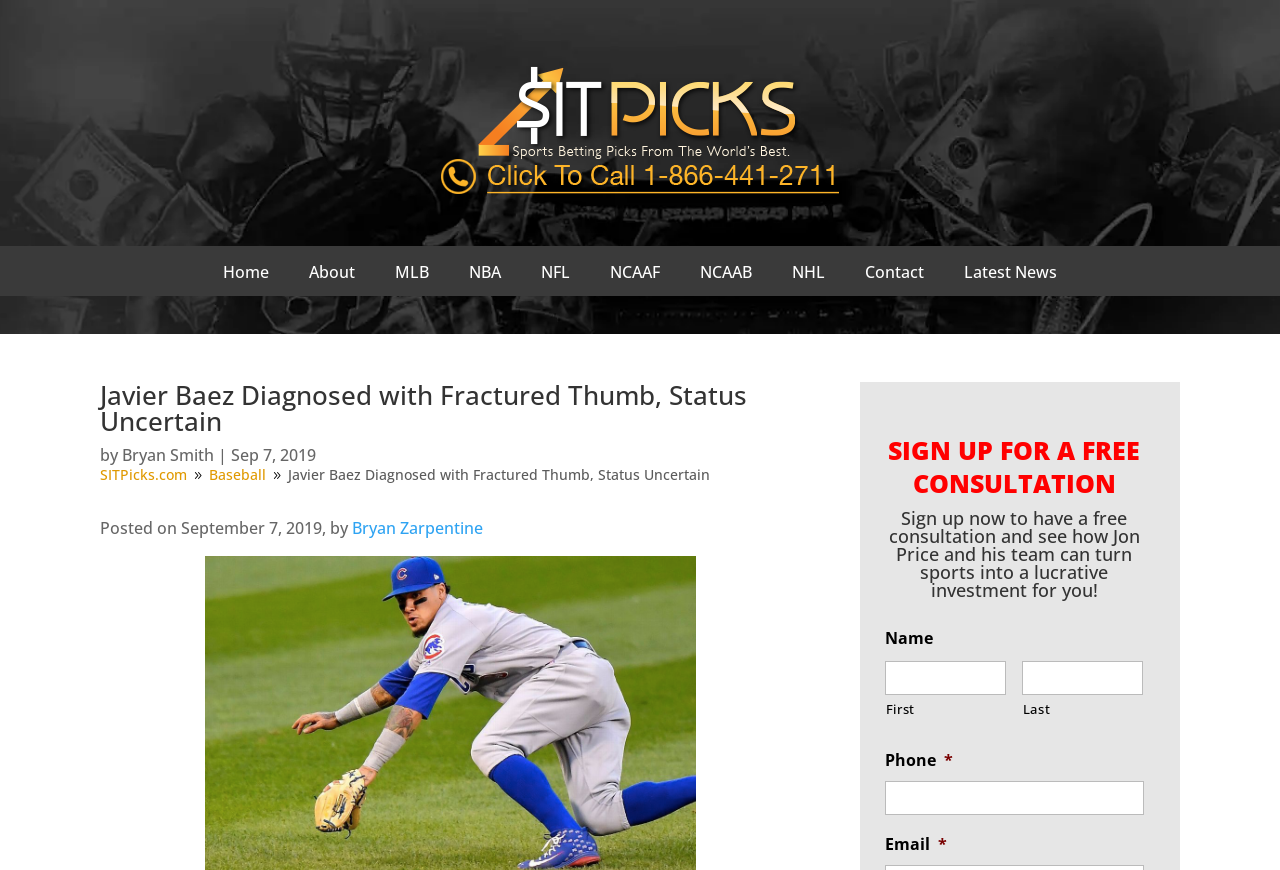Using the information shown in the image, answer the question with as much detail as possible: What is the purpose of the 'SIGN UP FOR A FREE CONSULTATION' section?

The 'SIGN UP FOR A FREE CONSULTATION' section contains a form with input fields for name, phone, and email, which suggests that the purpose of this section is to allow users to sign up for a free consultation with Jon Price and his team.